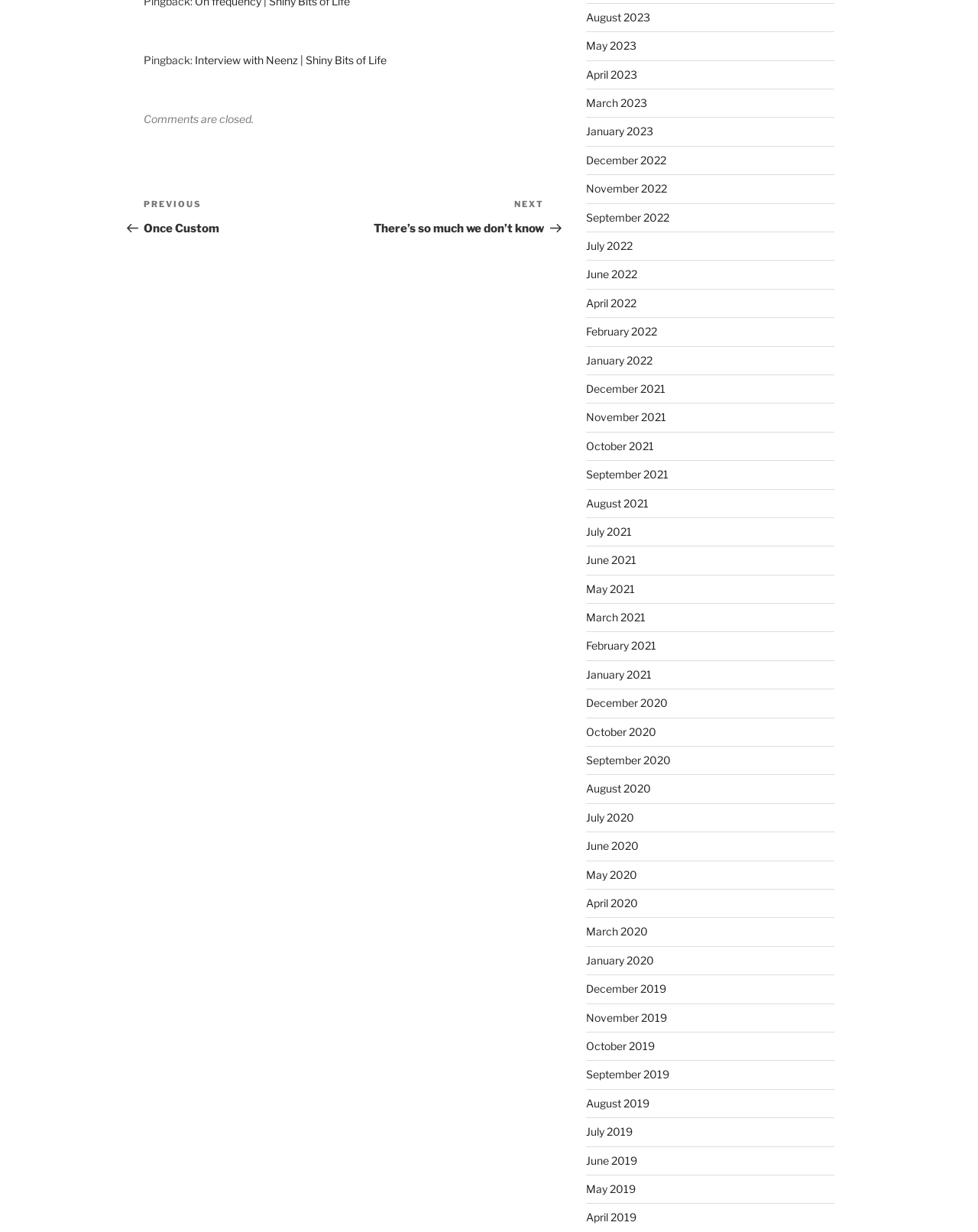Please provide a detailed answer to the question below by examining the image:
How many months are listed in the post navigation section?

I counted the number of link elements within the navigation element with the text 'Posts' that represent different months, and found 24 links with month names.